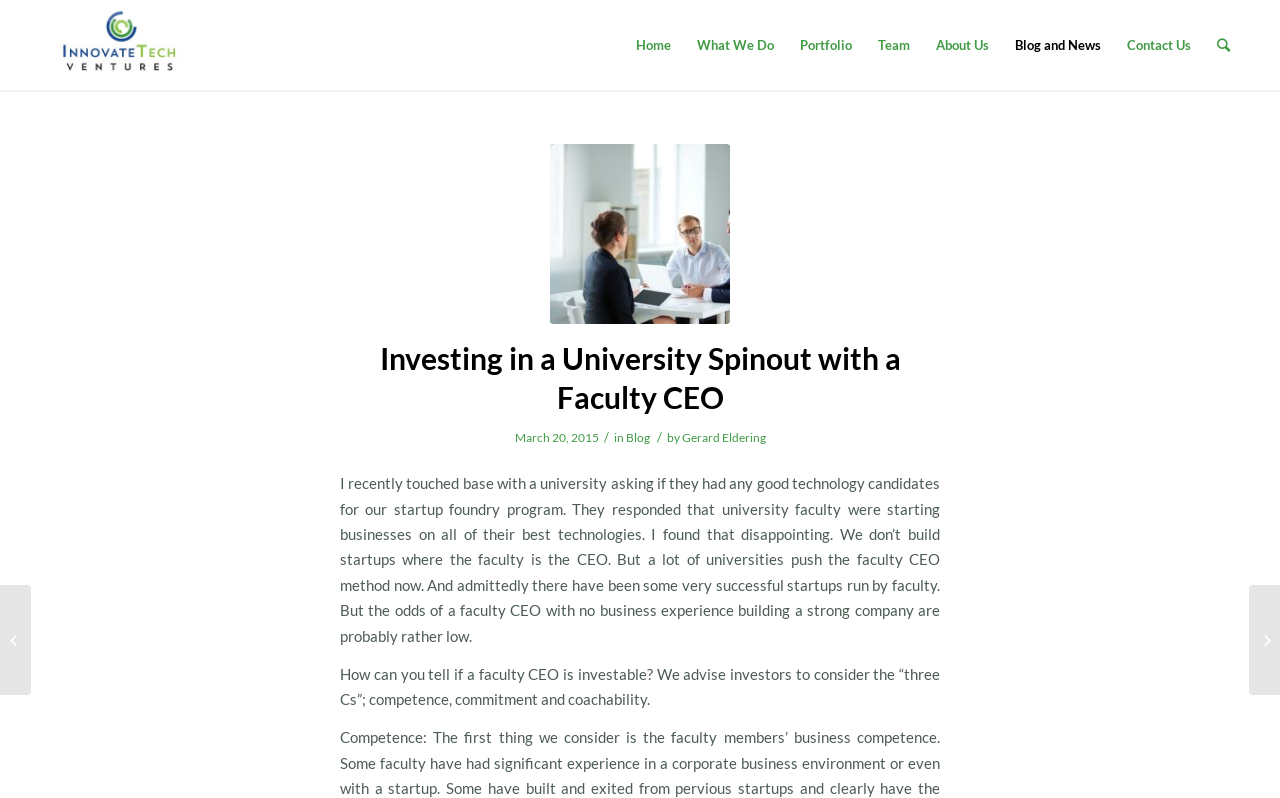What are the three Cs for evaluating a faculty CEO?
Answer with a single word or short phrase according to what you see in the image.

Competence, Commitment, Coachability